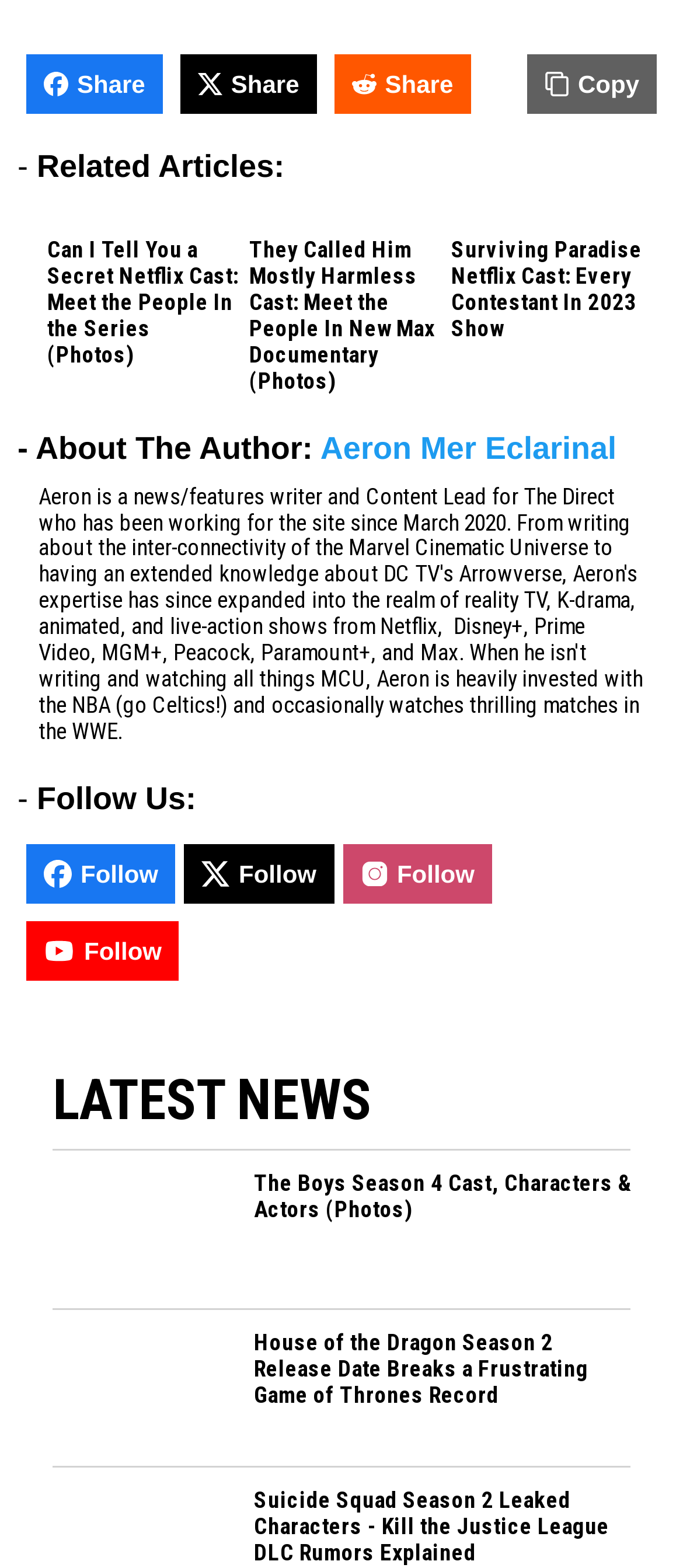Find the bounding box coordinates of the clickable area required to complete the following action: "Follow Us on social media".

[0.038, 0.538, 0.257, 0.576]